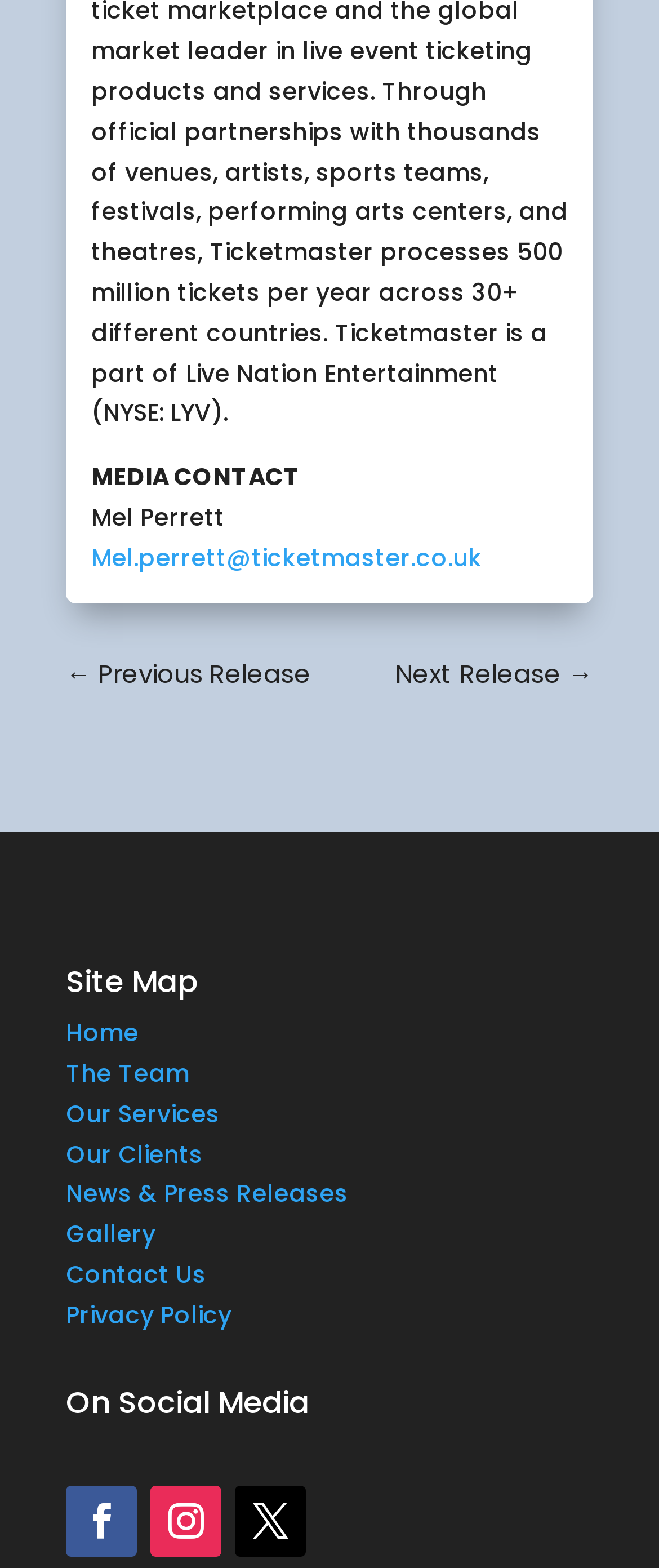Who is the media contact?
Use the image to answer the question with a single word or phrase.

Mel Perrett